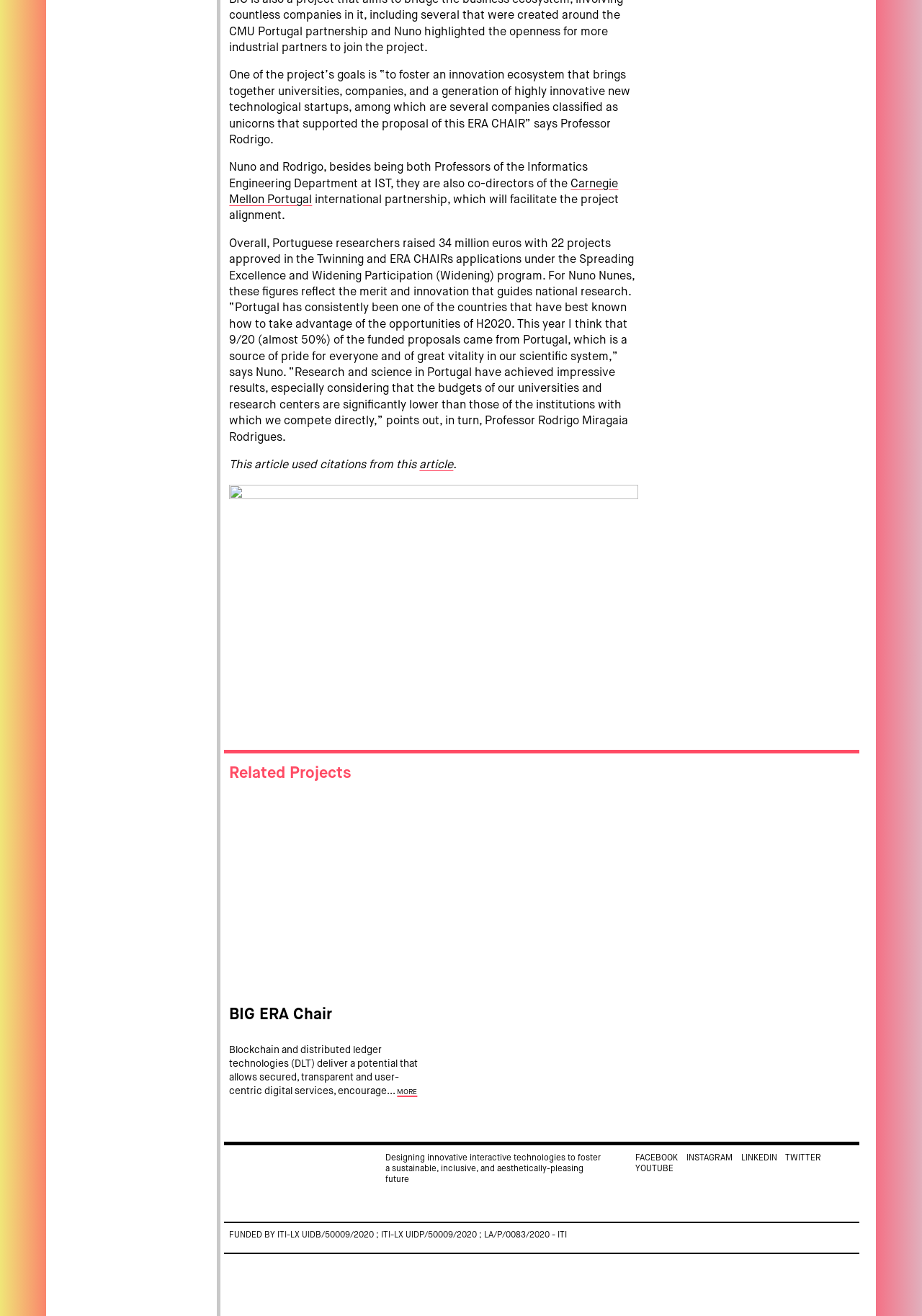Provide a one-word or one-phrase answer to the question:
How many social media links are present at the bottom of the webpage?

5